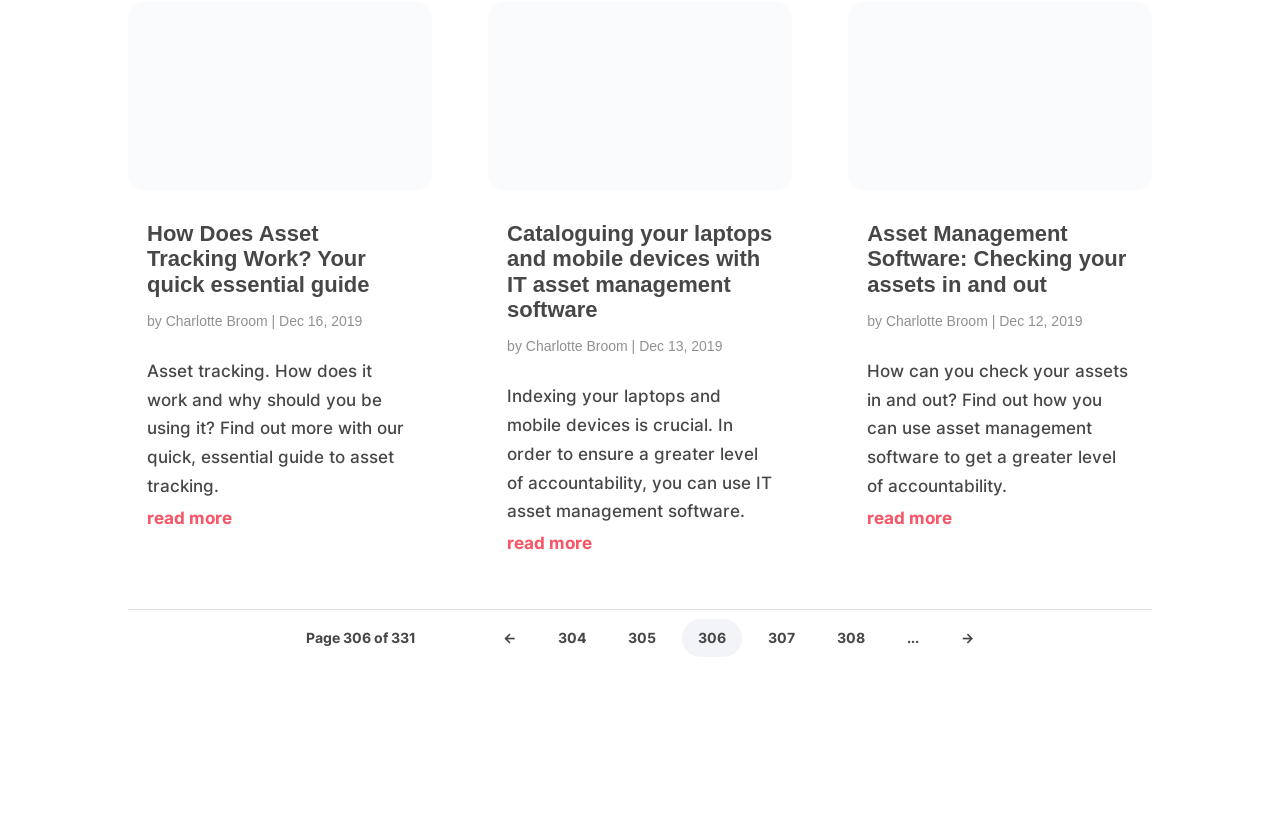Identify the coordinates of the bounding box for the element that must be clicked to accomplish the instruction: "view article about cataloguing laptops and mobile devices".

[0.381, 0.004, 0.619, 0.235]